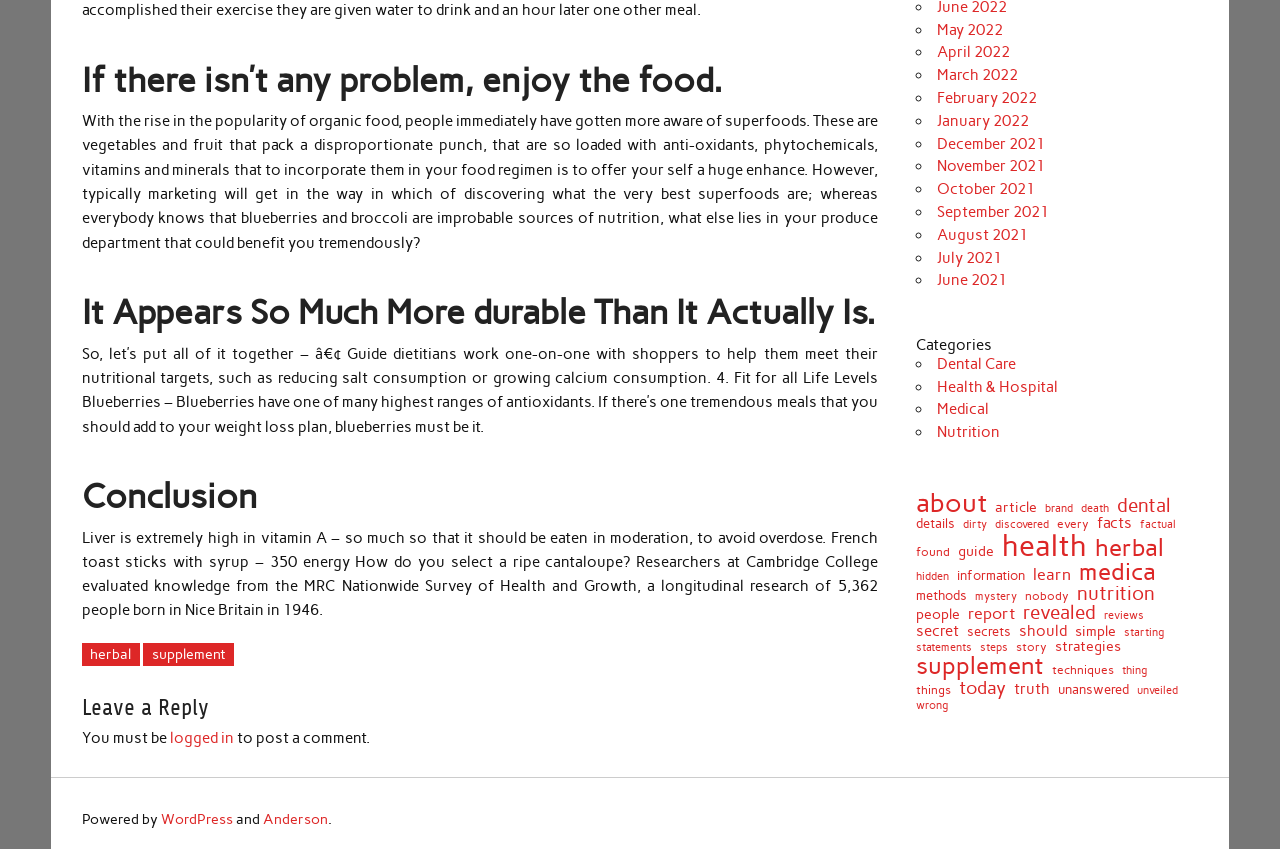Point out the bounding box coordinates of the section to click in order to follow this instruction: "Click on the 'Leave a Reply' heading".

[0.064, 0.821, 0.686, 0.848]